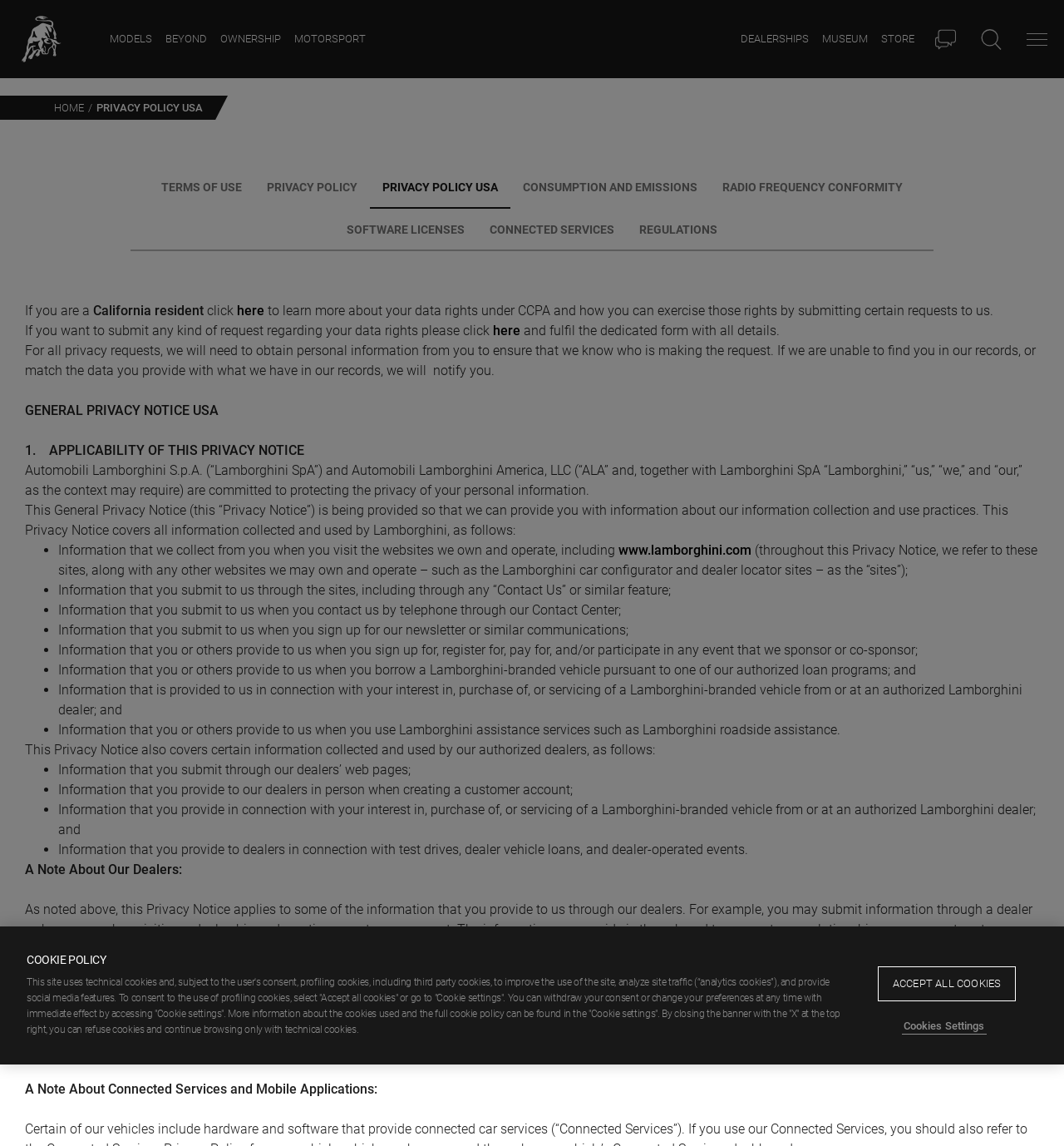Please identify the bounding box coordinates of the element that needs to be clicked to perform the following instruction: "increase text size".

[0.844, 0.424, 0.881, 0.464]